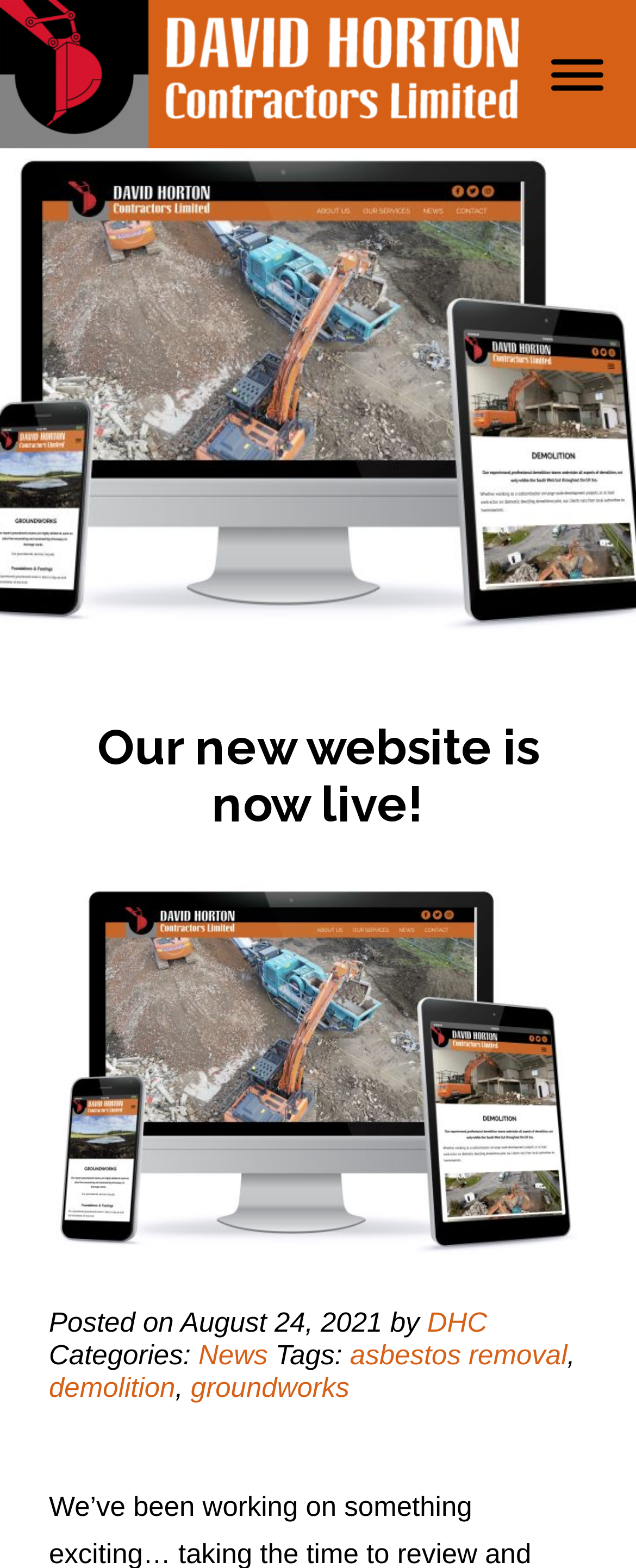Please respond to the question using a single word or phrase:
What are the tags of the post?

asbestos removal, demolition, groundworks